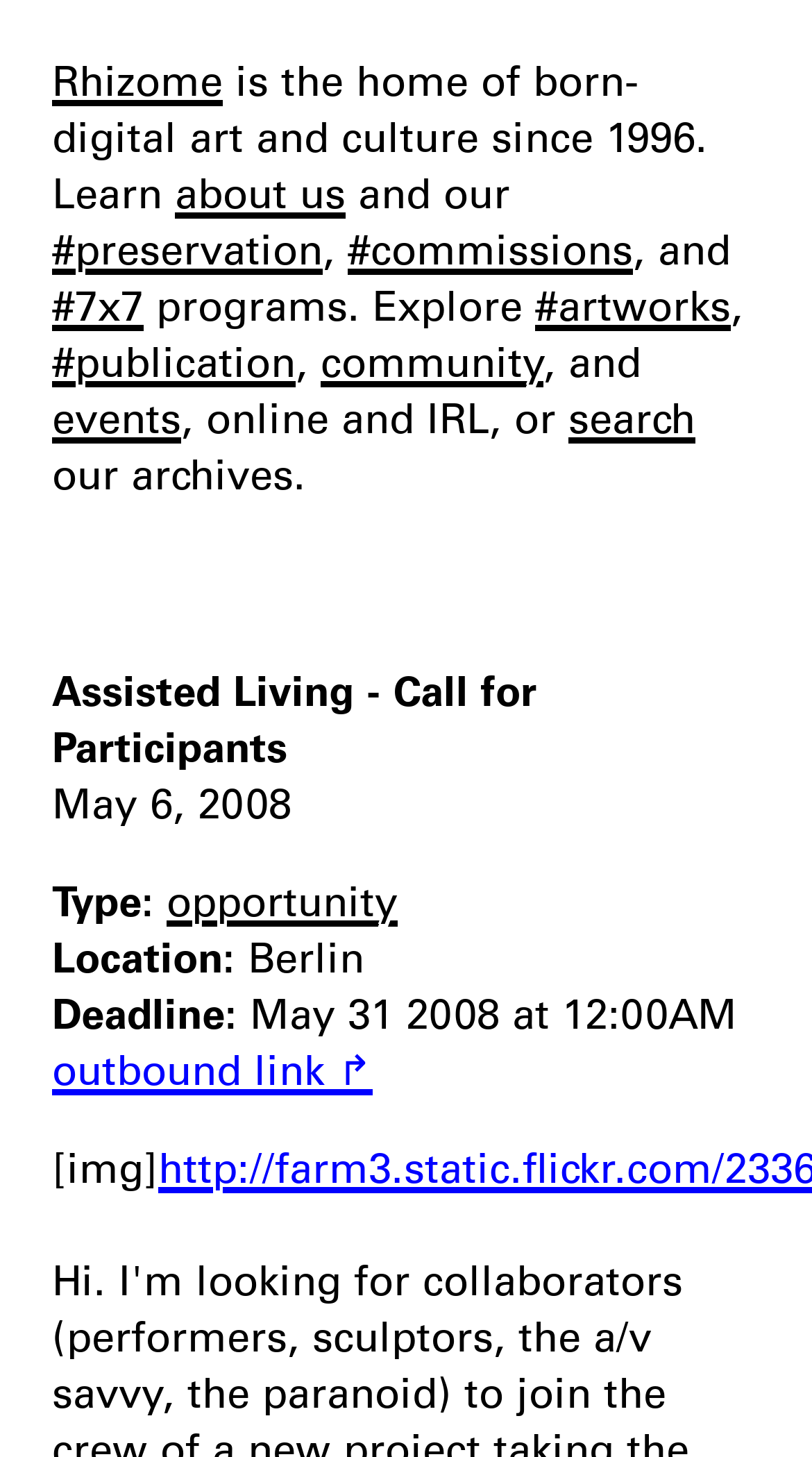Can you extract the headline from the webpage for me?

Assisted Living - Call for Participants